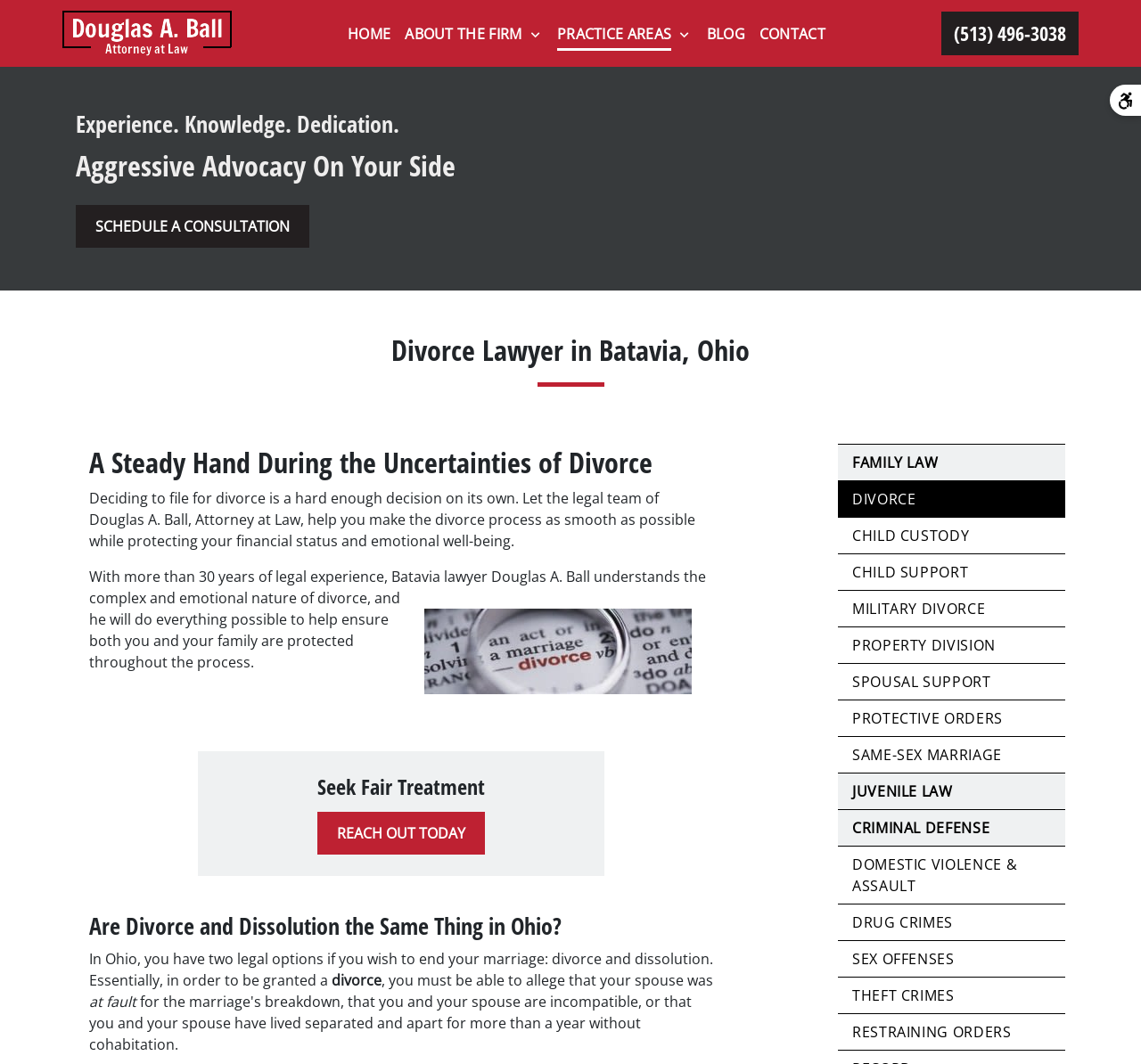Determine the bounding box coordinates of the clickable element necessary to fulfill the instruction: "Click the 'CONTACT' link". Provide the coordinates as four float numbers within the 0 to 1 range, i.e., [left, top, right, bottom].

[0.659, 0.015, 0.73, 0.048]